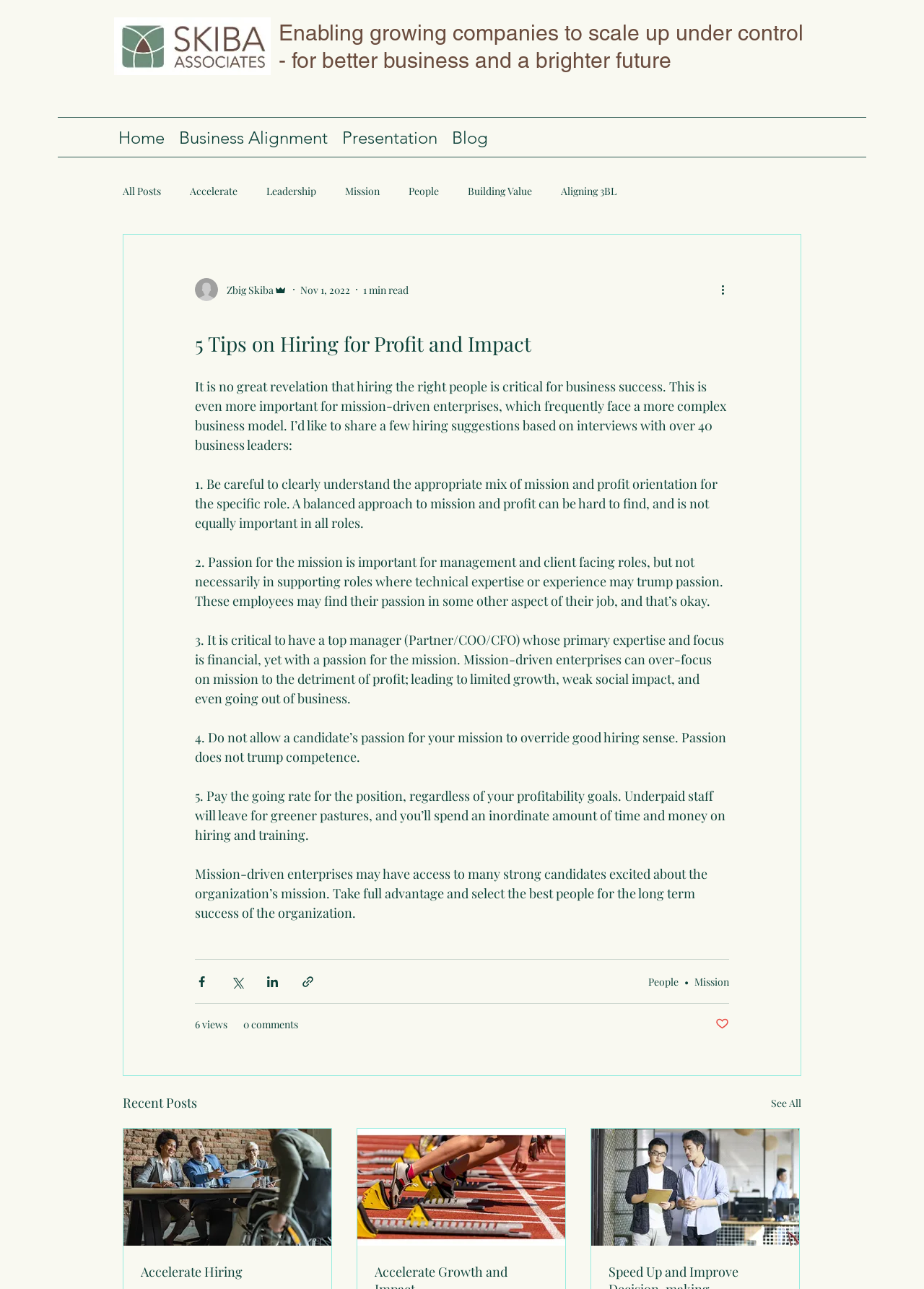Respond with a single word or phrase:
What is the author's name?

Zbig Skiba